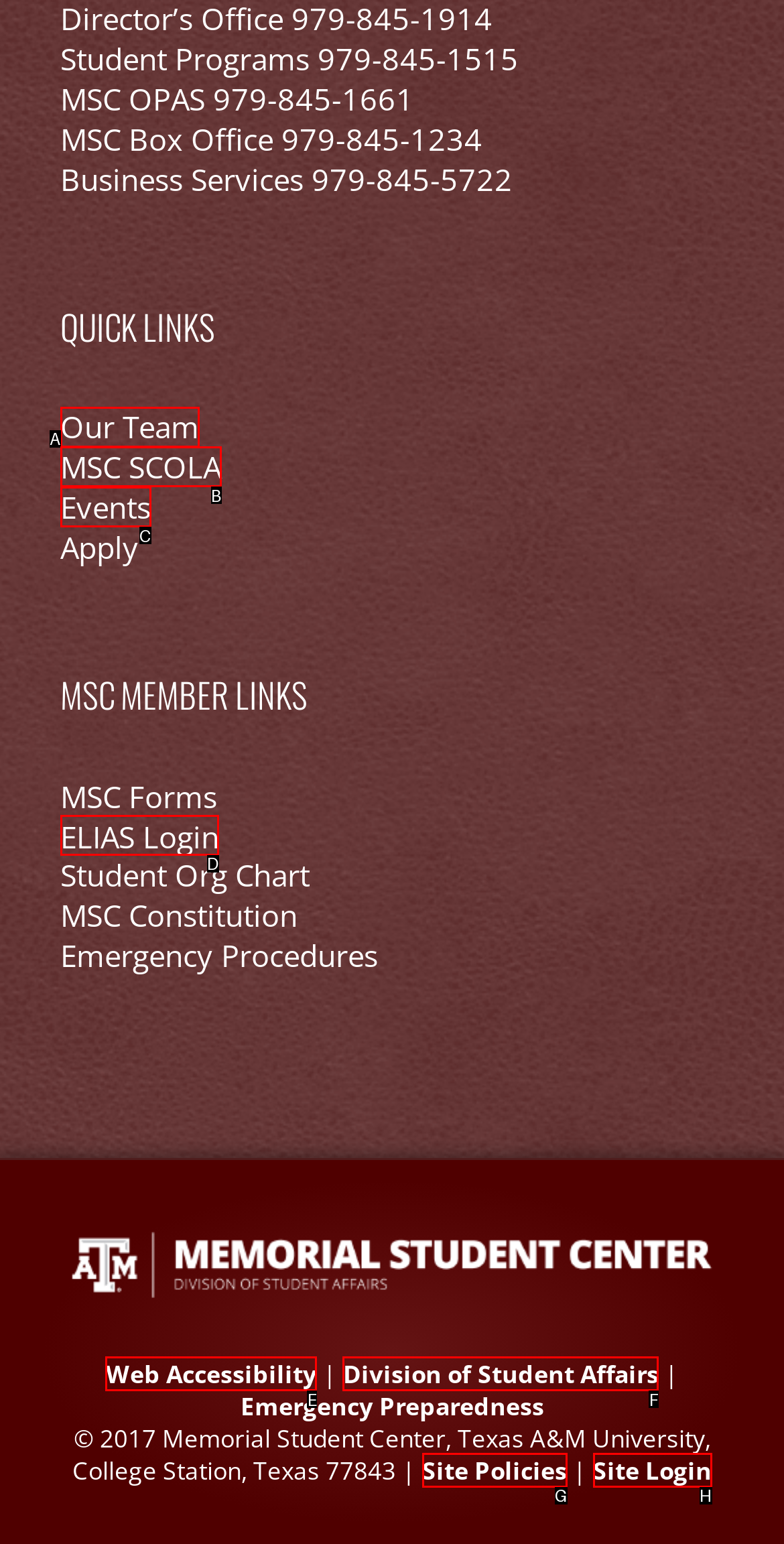Pick the HTML element that should be clicked to execute the task: Login to ELIAS
Respond with the letter corresponding to the correct choice.

D